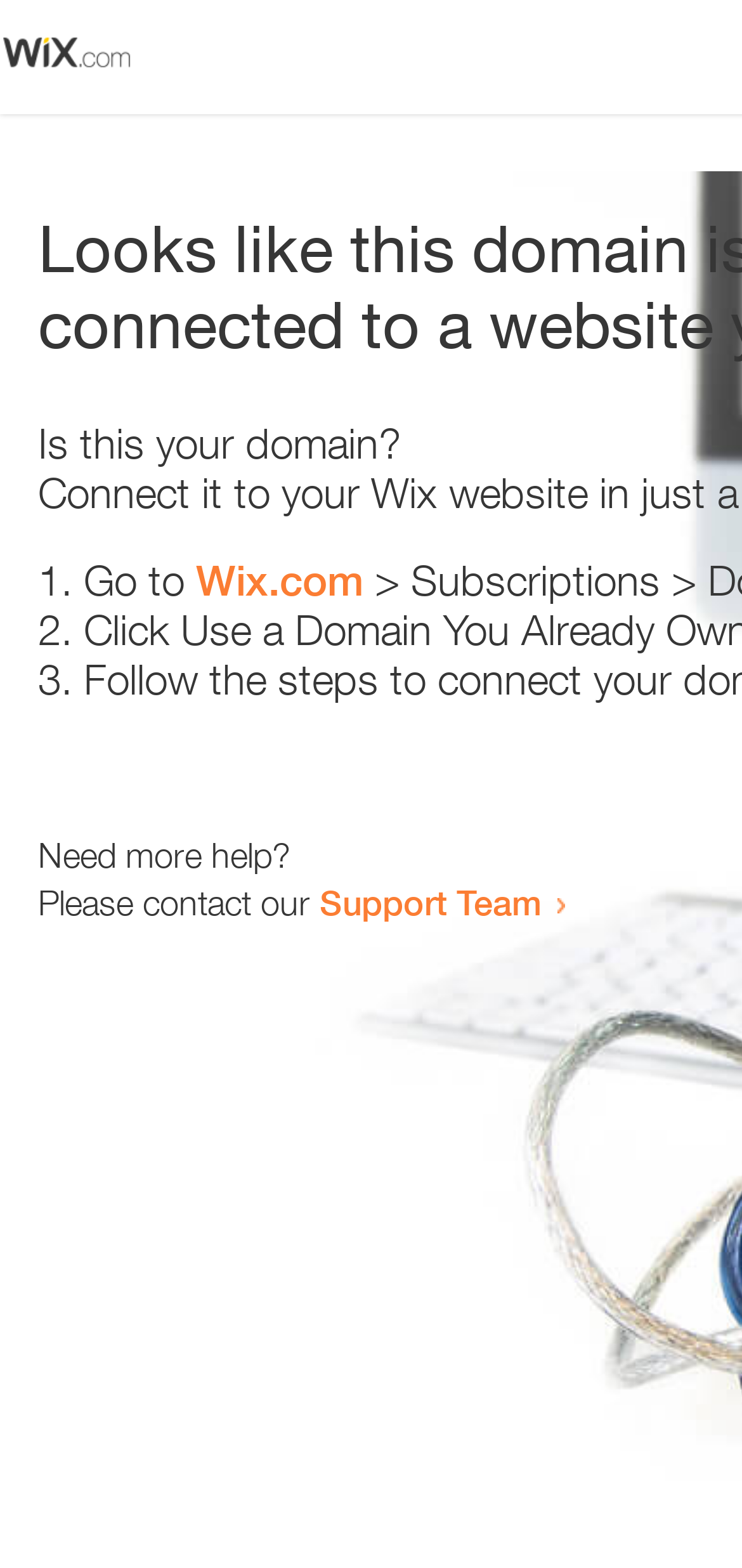Can you extract the headline from the webpage for me?

Looks like this domain isn't
connected to a website yet